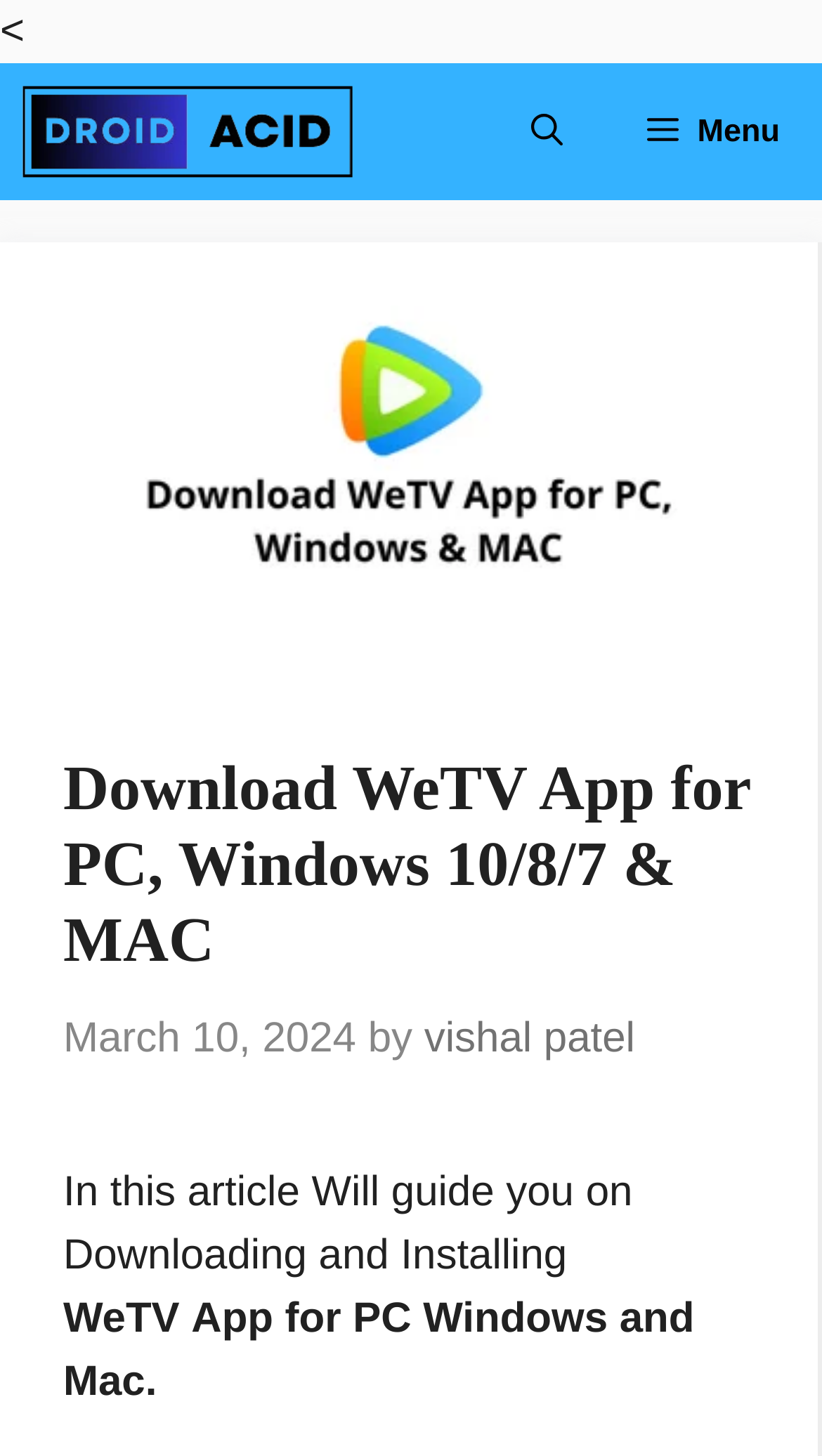What is the purpose of the article?
Look at the screenshot and respond with a single word or phrase.

Guiding on downloading and installing WeTV app